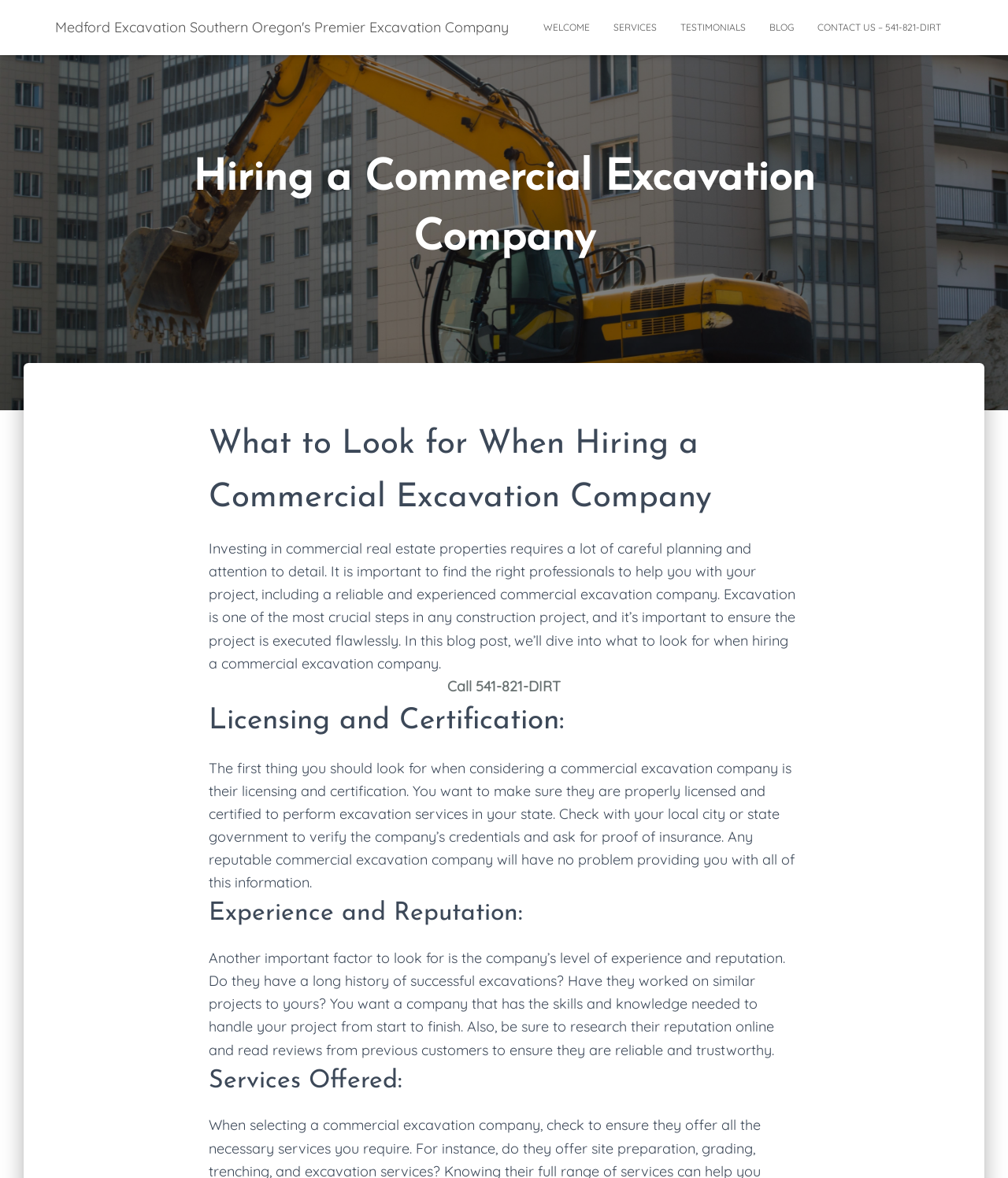Indicate the bounding box coordinates of the clickable region to achieve the following instruction: "Read about What to Look for When Hiring a Commercial Excavation Company."

[0.207, 0.355, 0.793, 0.446]